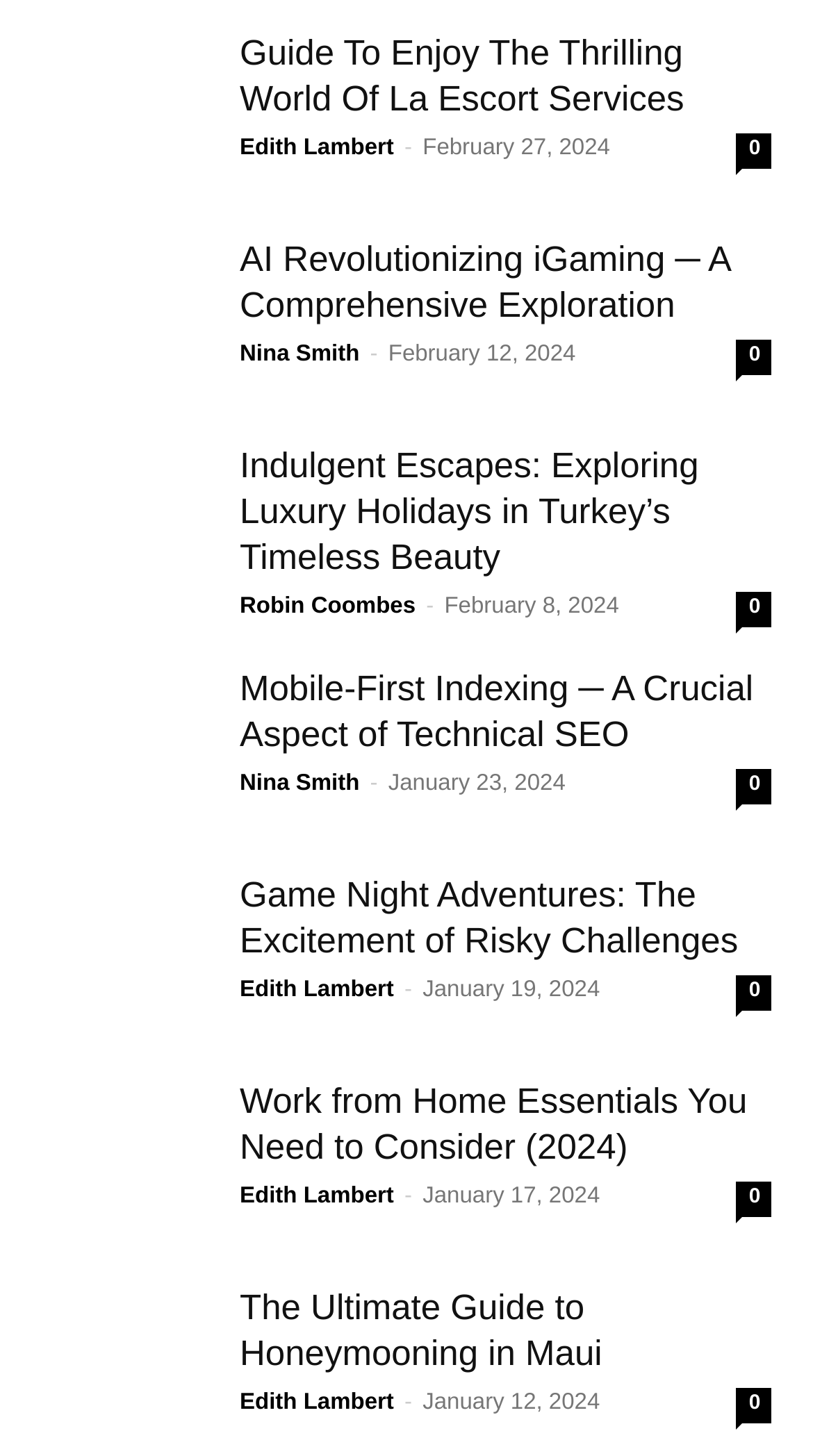Using the provided element description, identify the bounding box coordinates as (top-left x, top-left y, bottom-right x, bottom-right y). Ensure all values are between 0 and 1. Description: 0

[0.905, 0.406, 0.949, 0.43]